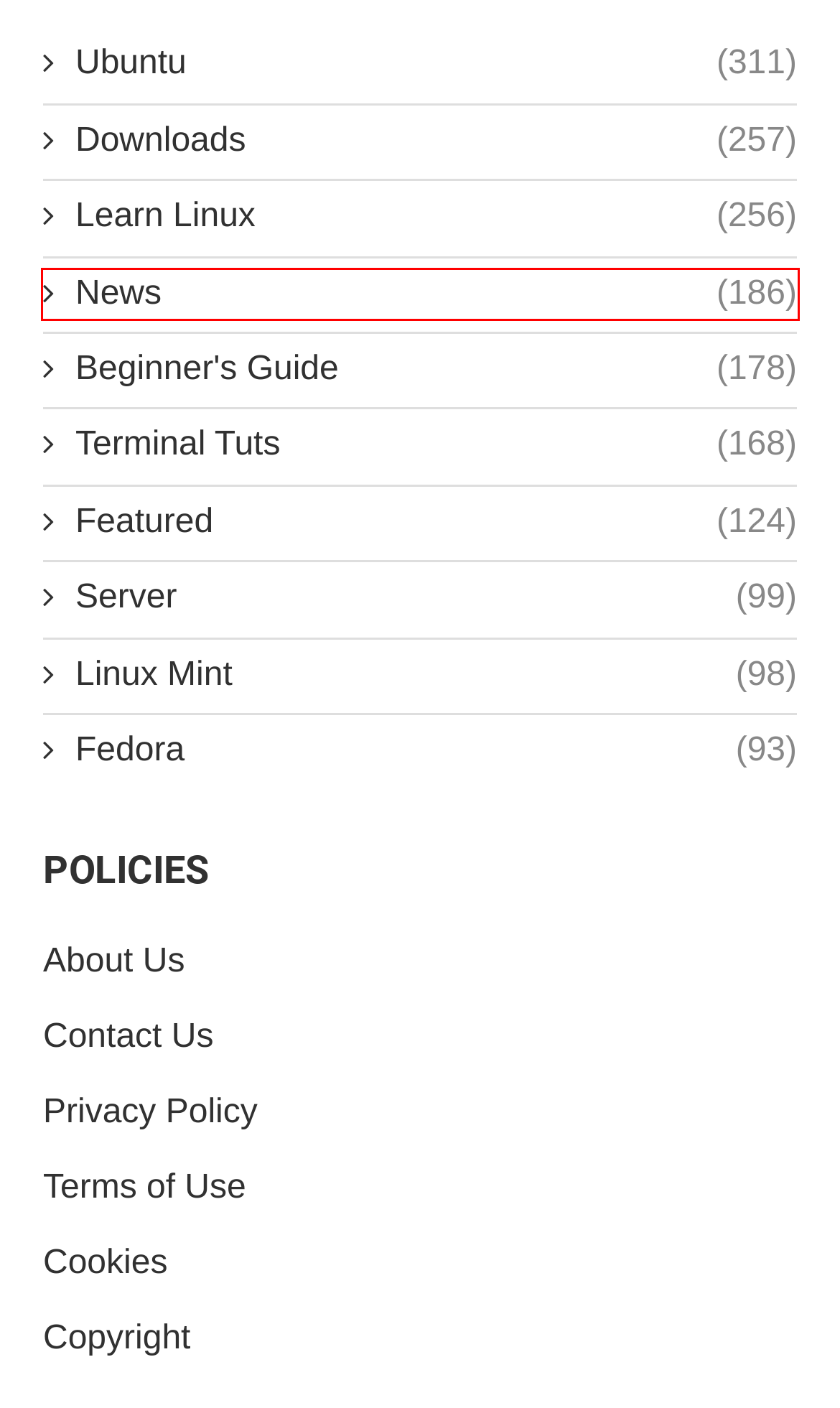Given a screenshot of a webpage featuring a red bounding box, identify the best matching webpage description for the new page after the element within the red box is clicked. Here are the options:
A. News  - FOSS Linux
B. Contact us - FOSS Linux
C. Terminal Tuts  - FOSS Linux
D. Fedora  - FOSS Linux
E. Copyright | FOSS Linux
F. About us - FOSS Linux
G. Linux Mint  - FOSS Linux
H. Featured  - FOSS Linux

A